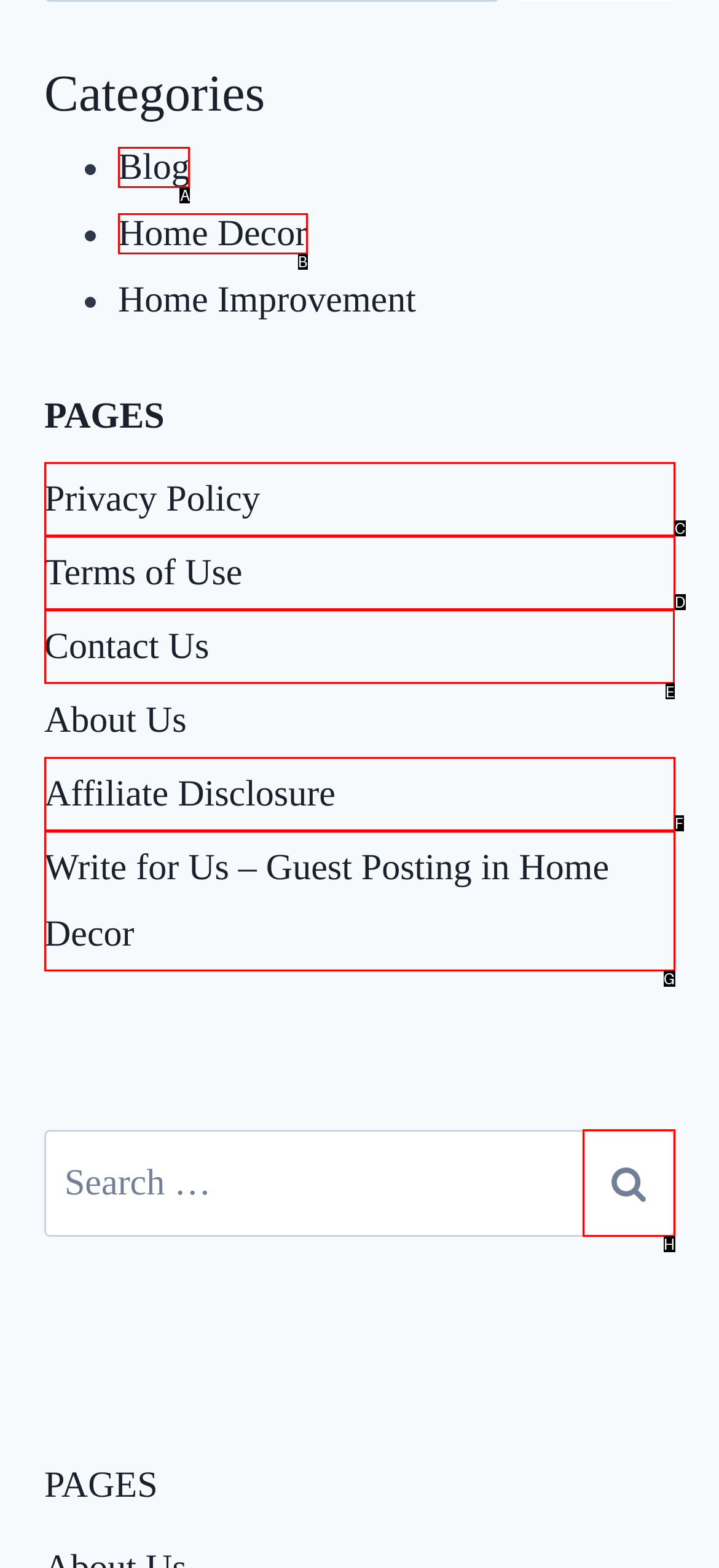Specify which HTML element I should click to complete this instruction: Contact Us Answer with the letter of the relevant option.

E